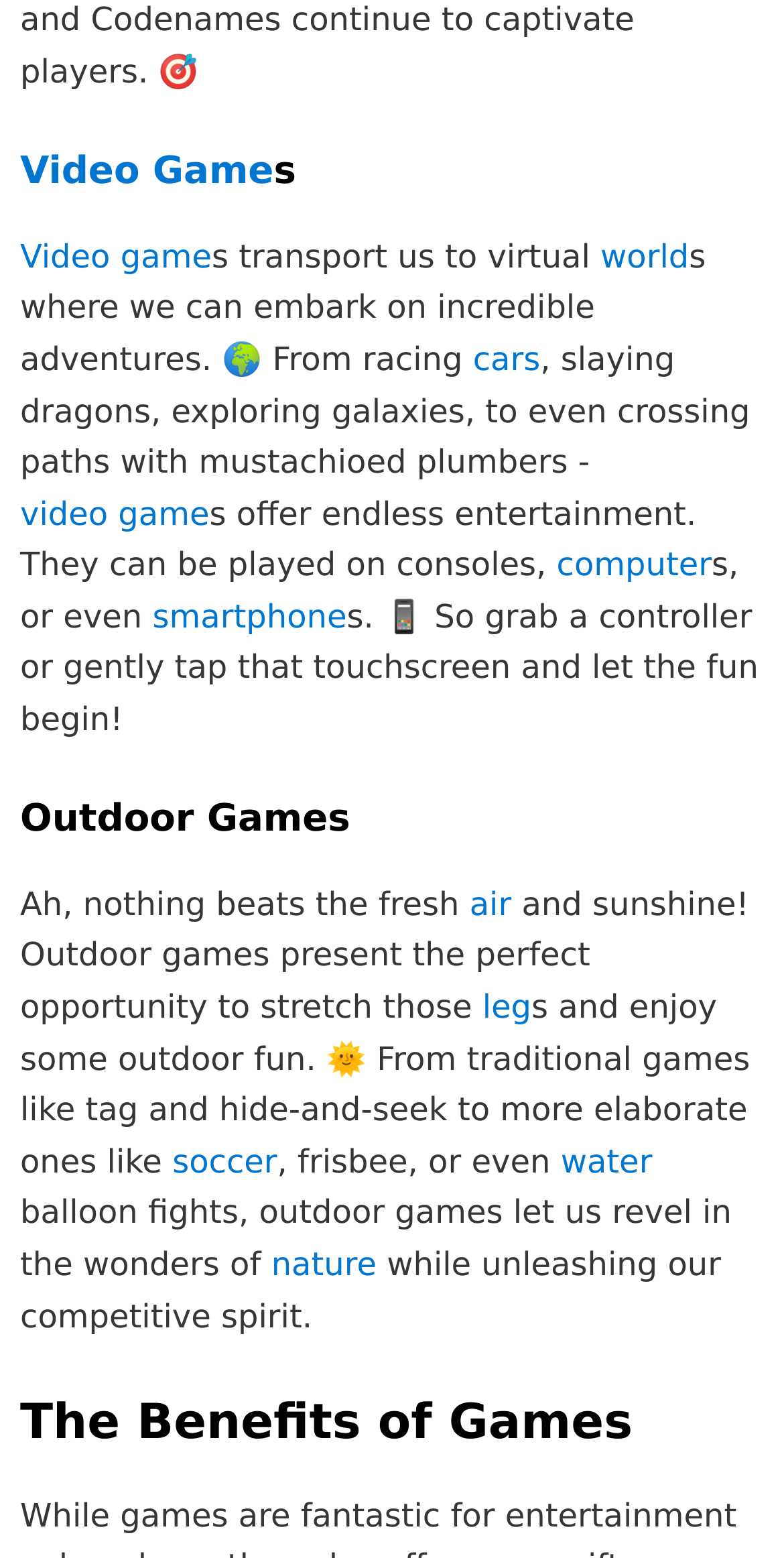Find the bounding box coordinates of the element's region that should be clicked in order to follow the given instruction: "Explore 'cars'". The coordinates should consist of four float numbers between 0 and 1, i.e., [left, top, right, bottom].

[0.603, 0.218, 0.689, 0.243]